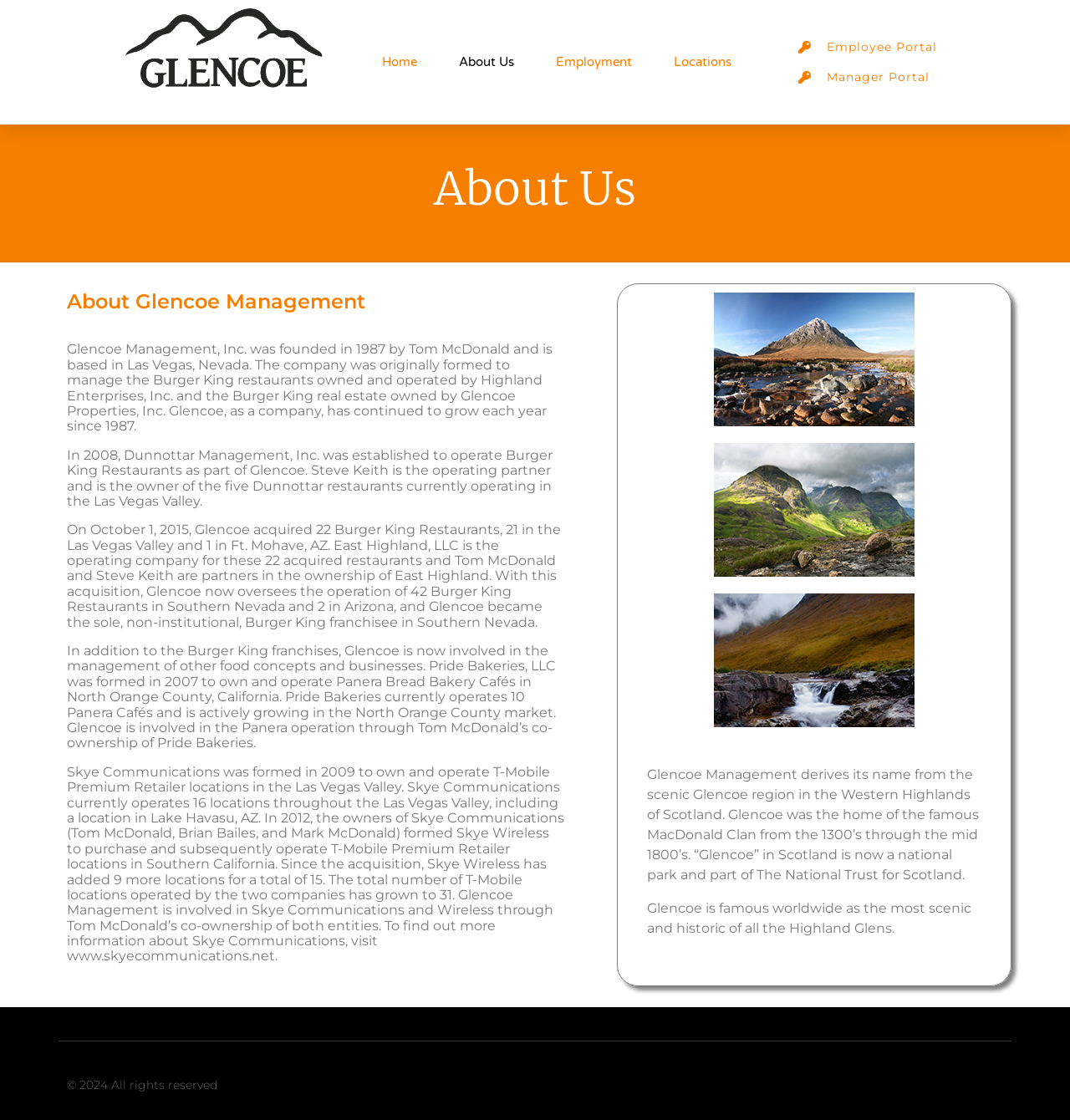Given the element description, predict the bounding box coordinates in the format (top-left x, top-left y, bottom-right x, bottom-right y), using floating point numbers between 0 and 1: Reviewers

None